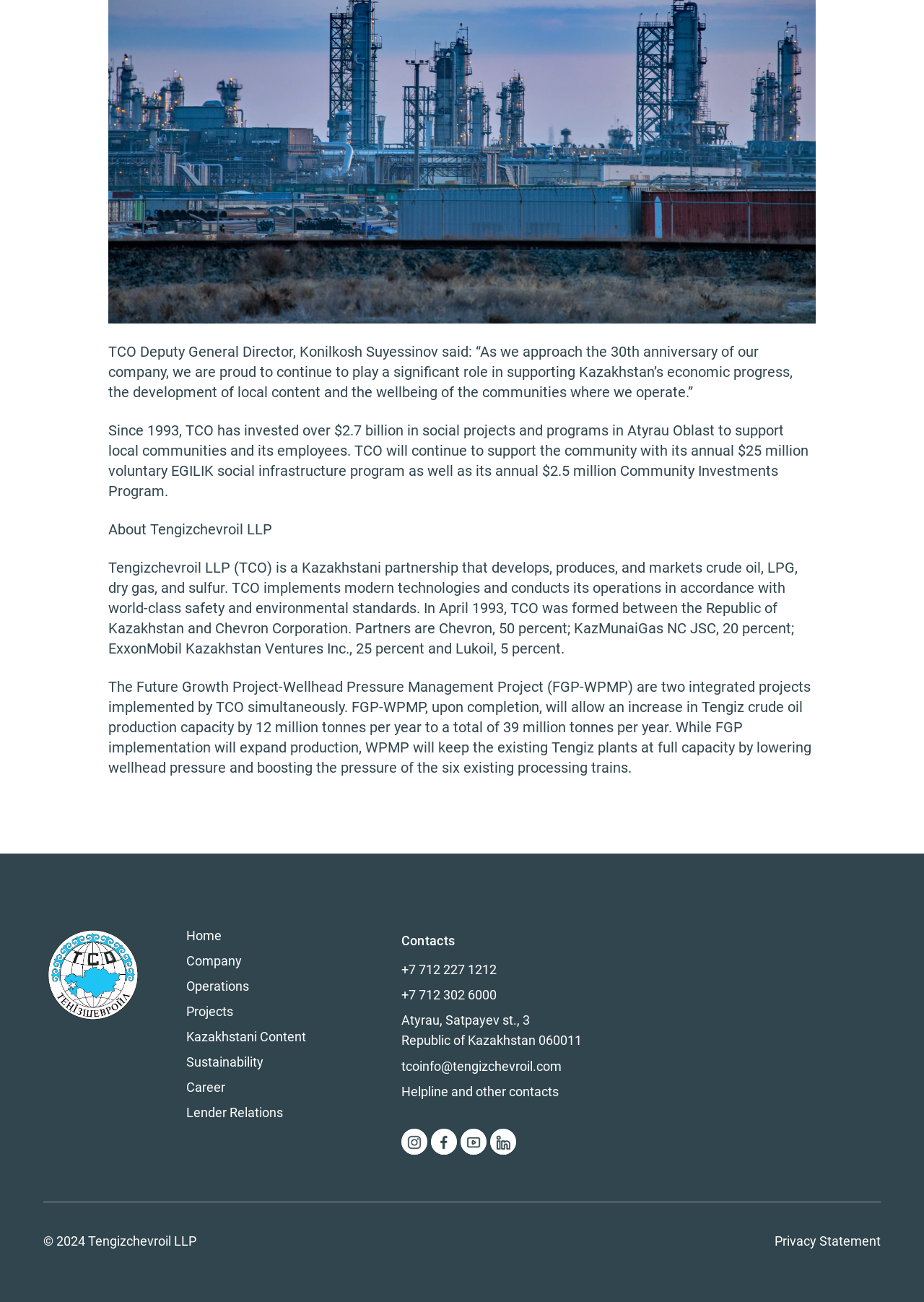What is the name of the company?
Use the information from the image to give a detailed answer to the question.

I found the answer by looking at the StaticText element with the text 'About Tengizchevroil LLP' and then reading the description of the company in the following StaticText element.